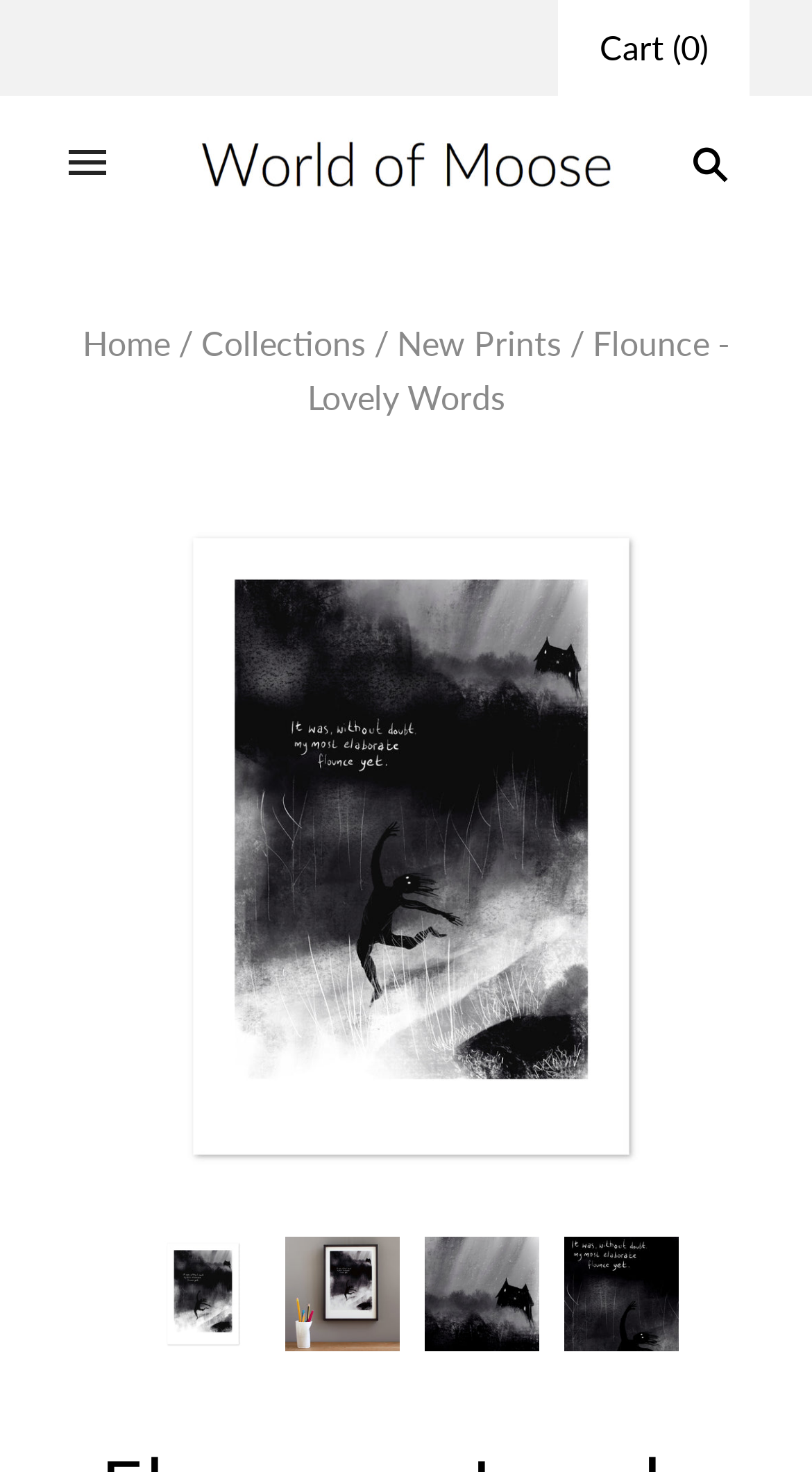Identify the bounding box coordinates for the UI element described as follows: Français. Use the format (top-left x, top-left y, bottom-right x, bottom-right y) and ensure all values are floating point numbers between 0 and 1.

None